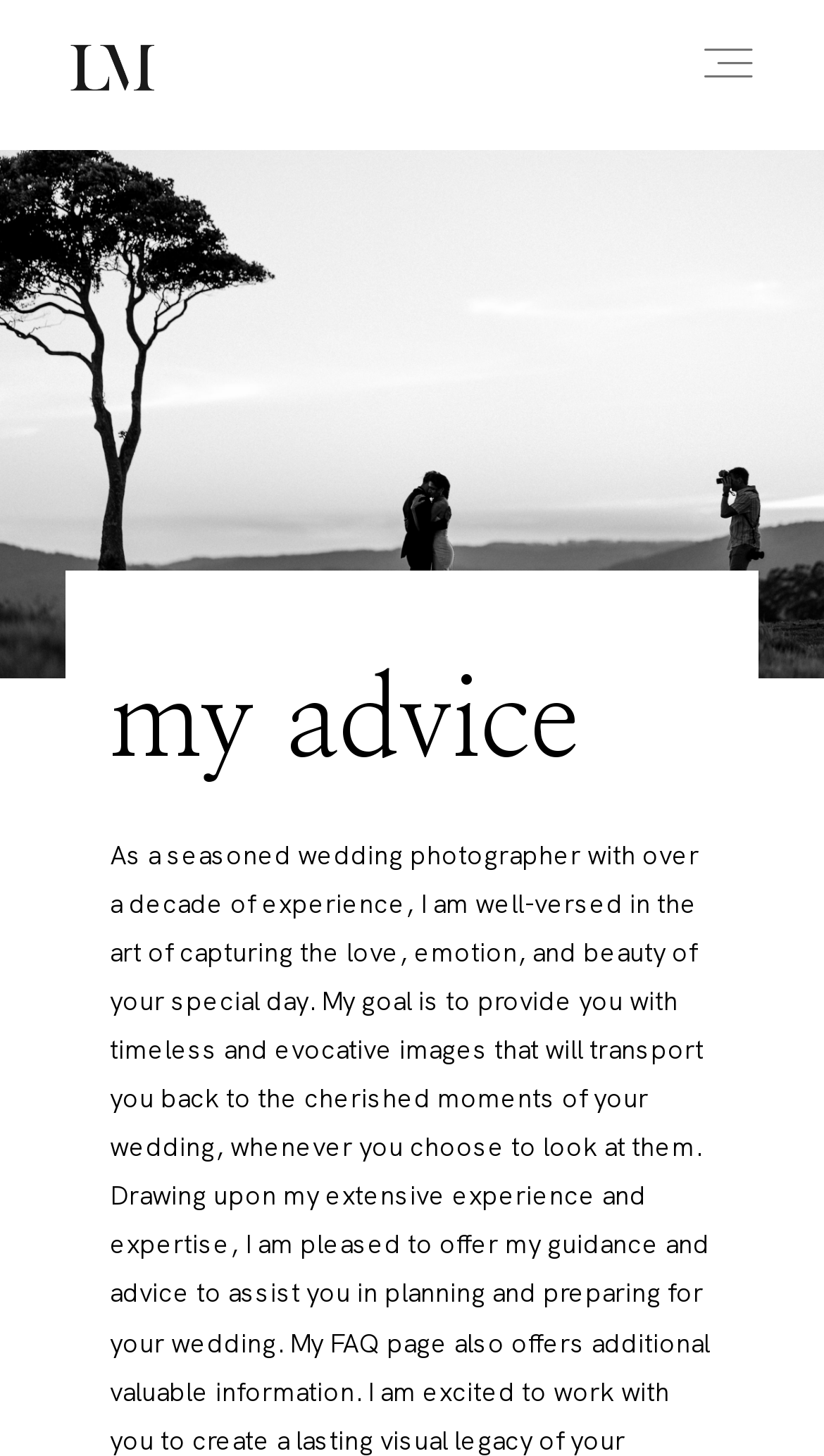Find the bounding box coordinates corresponding to the UI element with the description: "Frequently Asked Questions". The coordinates should be formatted as [left, top, right, bottom], with values as floats between 0 and 1.

[0.053, 0.296, 0.347, 0.375]